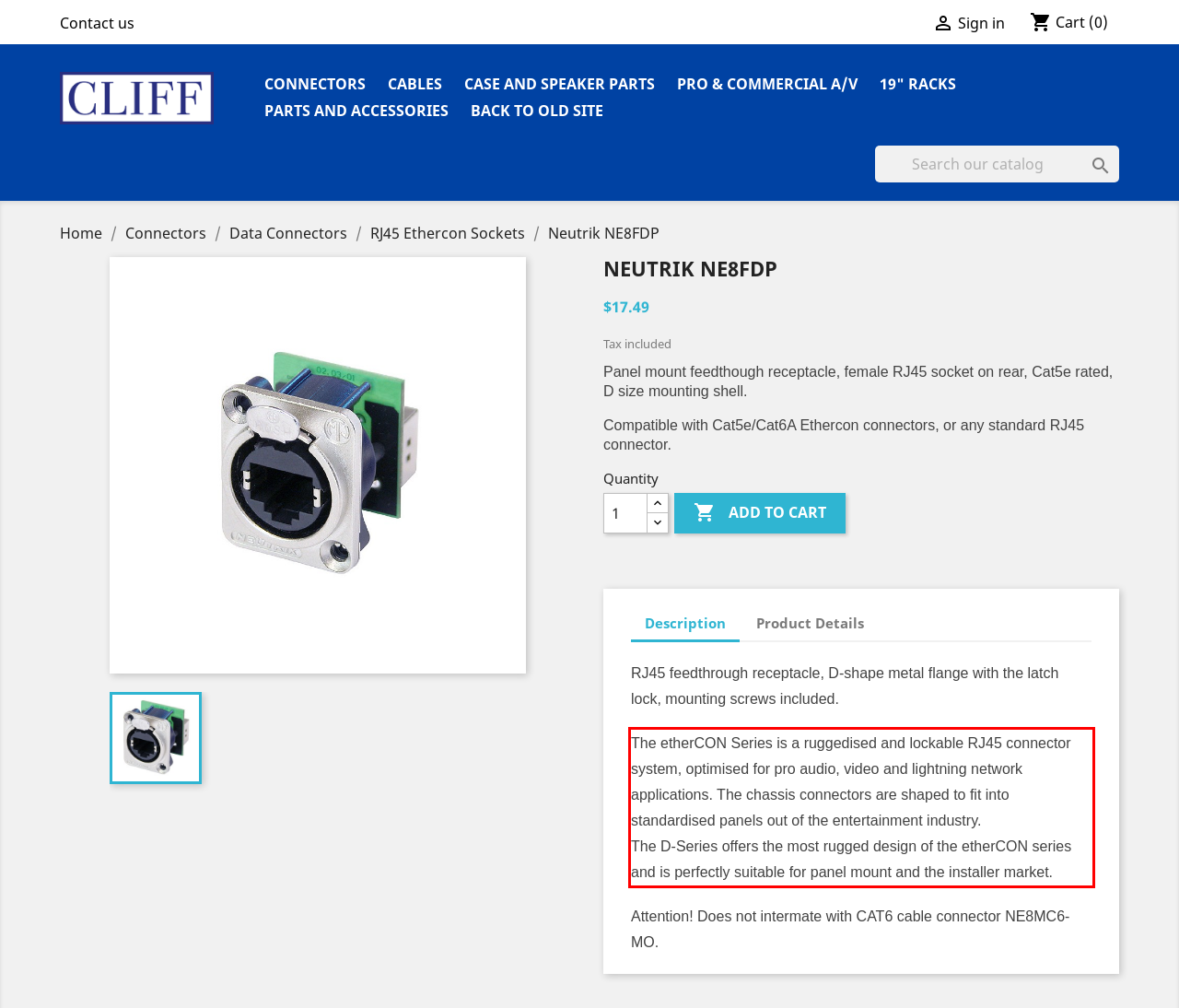You have a screenshot of a webpage with a red bounding box. Identify and extract the text content located inside the red bounding box.

The etherCON Series is a ruggedised and lockable RJ45 connector system, optimised for pro audio, video and lightning network applications. The chassis connectors are shaped to fit into standardised panels out of the entertainment industry. The D-Series offers the most rugged design of the etherCON series and is perfectly suitable for panel mount and the installer market.